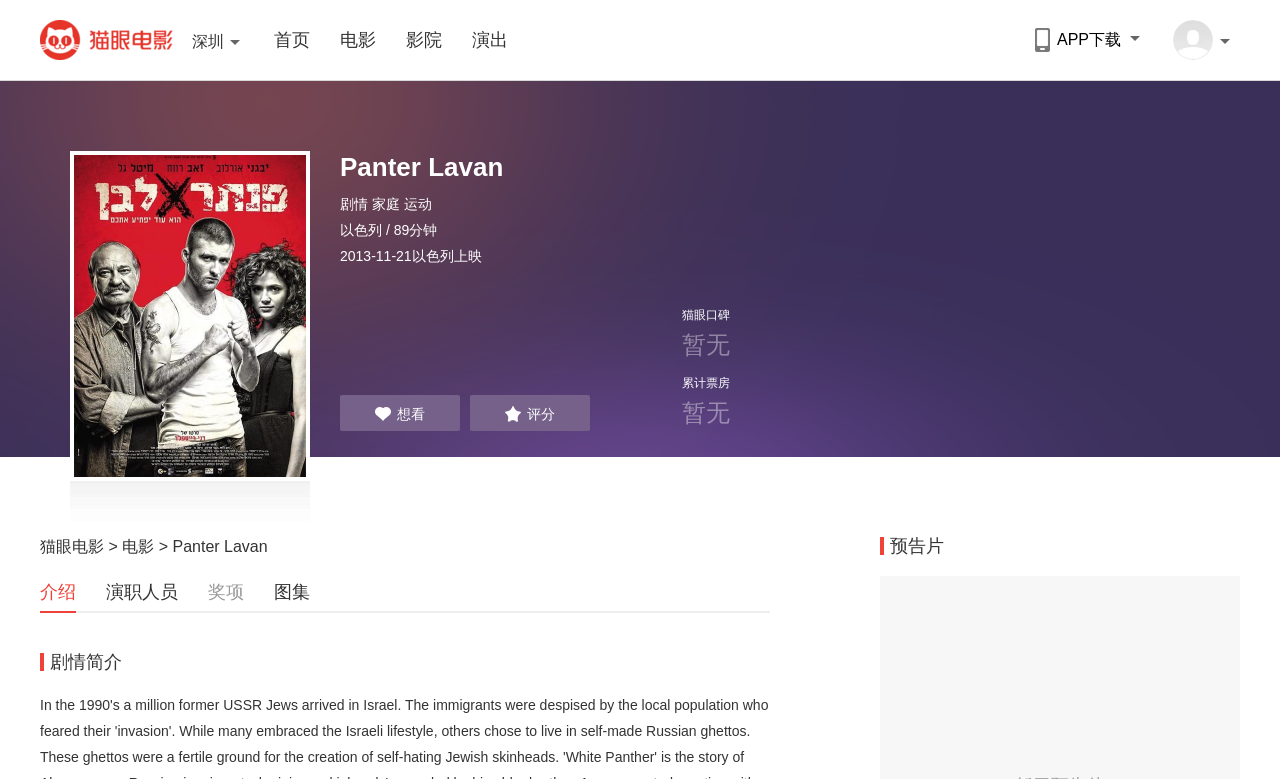What is the release date of the movie in Israel?
Offer a detailed and full explanation in response to the question.

The release date of the movie in Israel can be found in the static text element with the text '2013-11-21以色列上映' which is located below the movie title, indicating that the movie was released in Israel on this specific date.